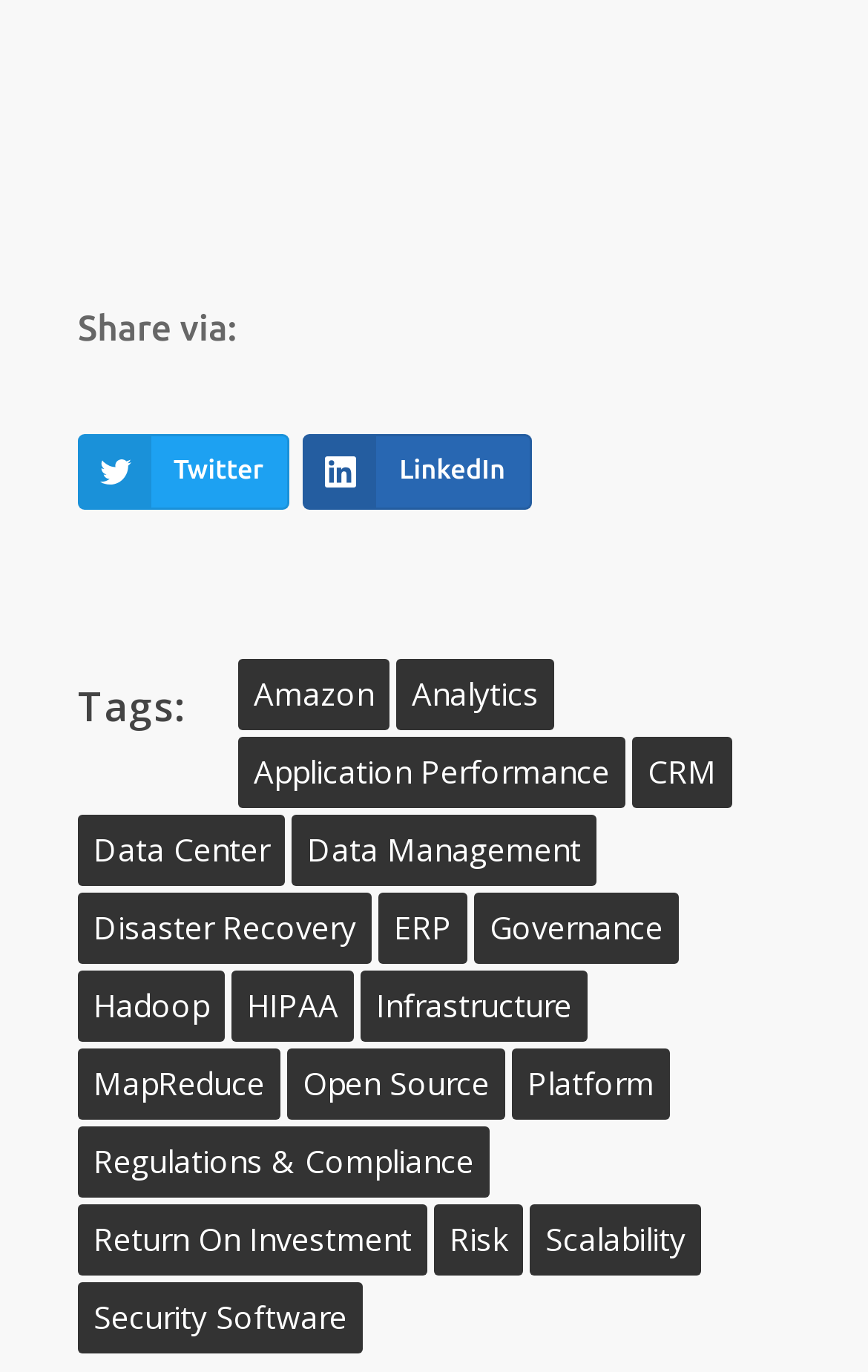Please identify the bounding box coordinates of the region to click in order to complete the task: "Share on Twitter". The coordinates must be four float numbers between 0 and 1, specified as [left, top, right, bottom].

[0.09, 0.316, 0.334, 0.371]